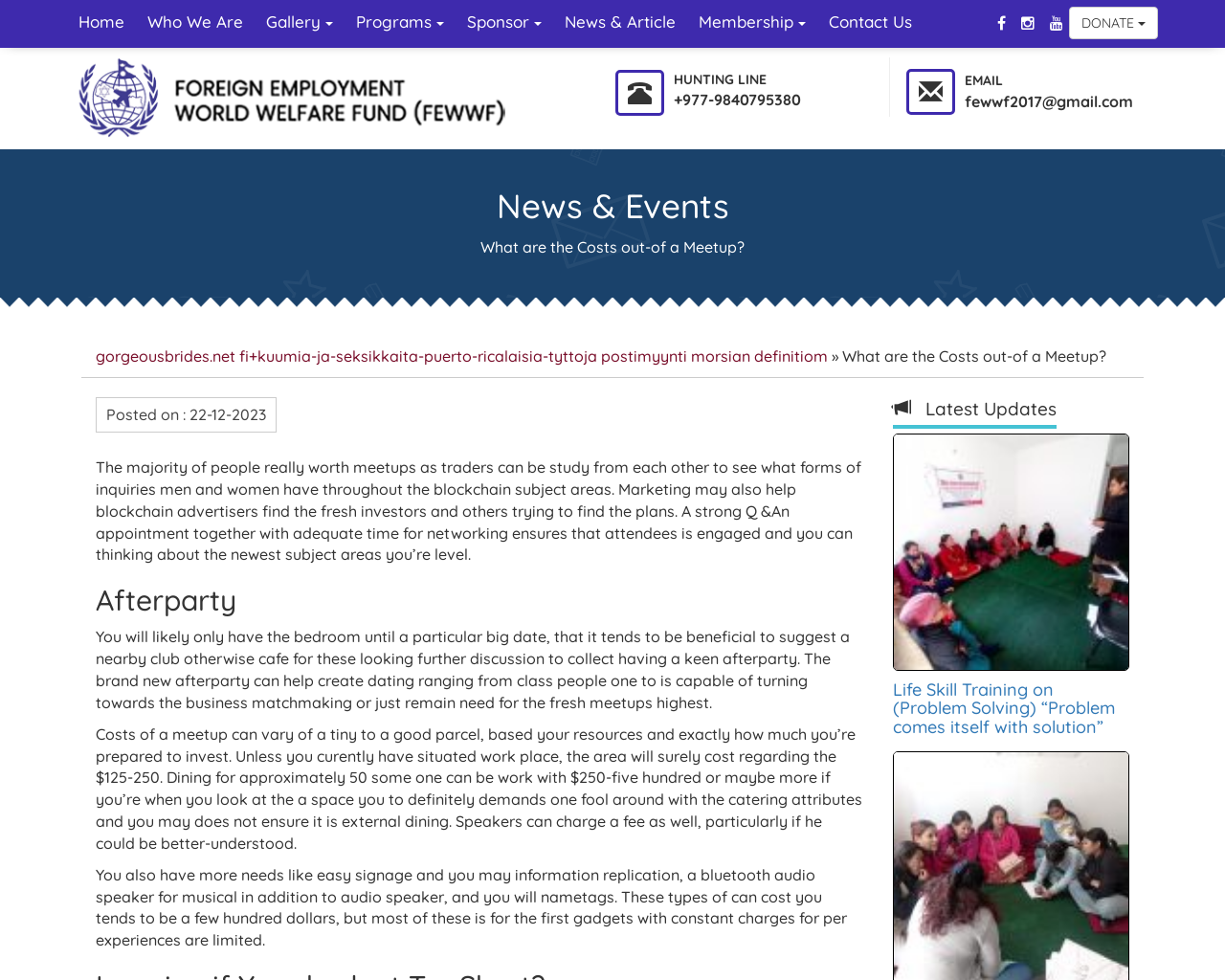Analyze the image and give a detailed response to the question:
What is the estimated cost of food for 50 people?

The estimated cost of food for 50 people can be found in the text 'Dining for approximately 50 some people can be work with $250-five hundred or maybe more if you’re when you look at the a space you to definitely demands one fool around with the catering attributes and you may does not ensure it is external dining.' which provides the estimated cost range.